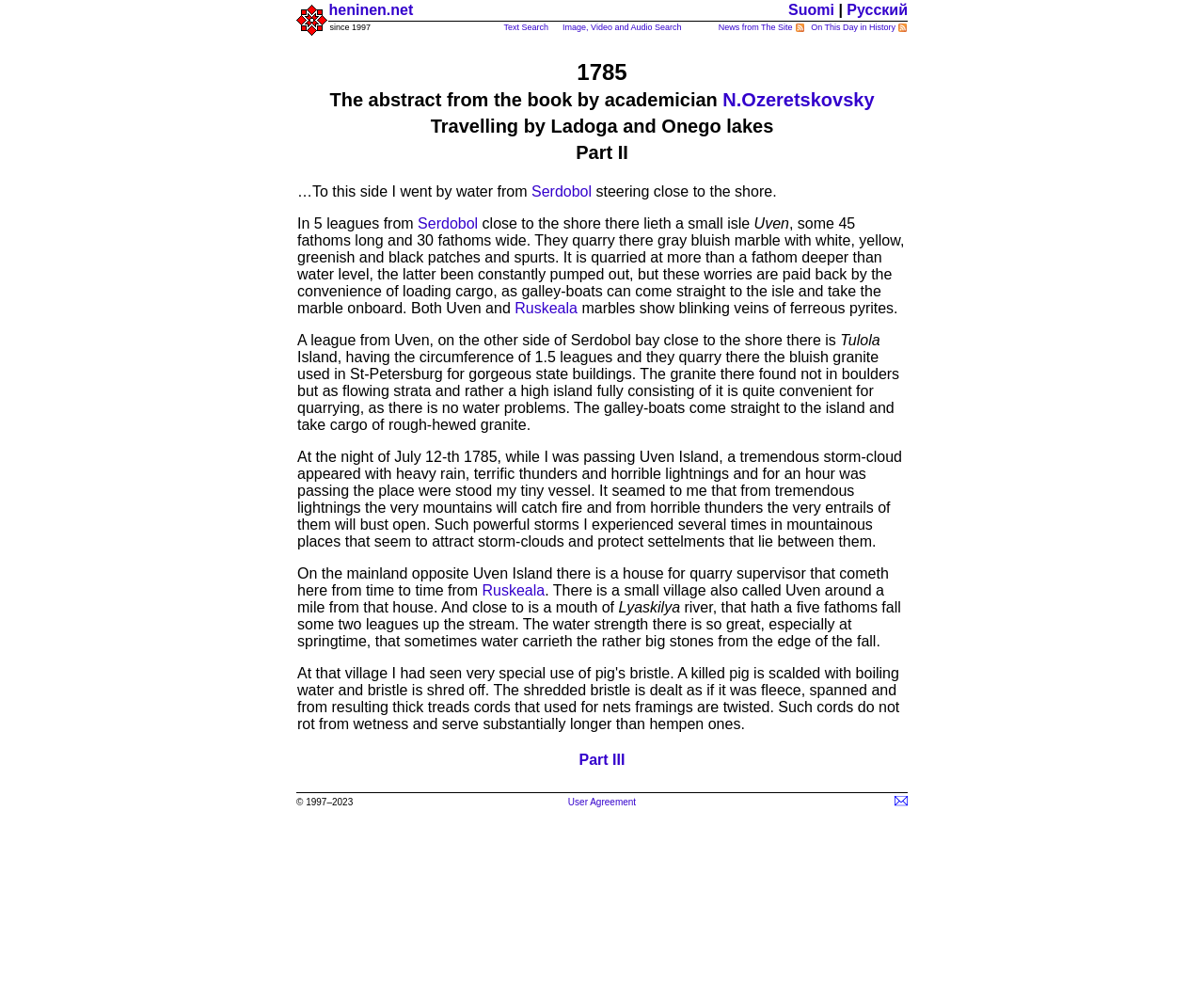Examine the screenshot and answer the question in as much detail as possible: What is the year mentioned in the copyright information?

The copyright information at the bottom of the webpage states '© 1997–2023', indicating that the year 1997 is mentioned as the starting year of the copyright period.